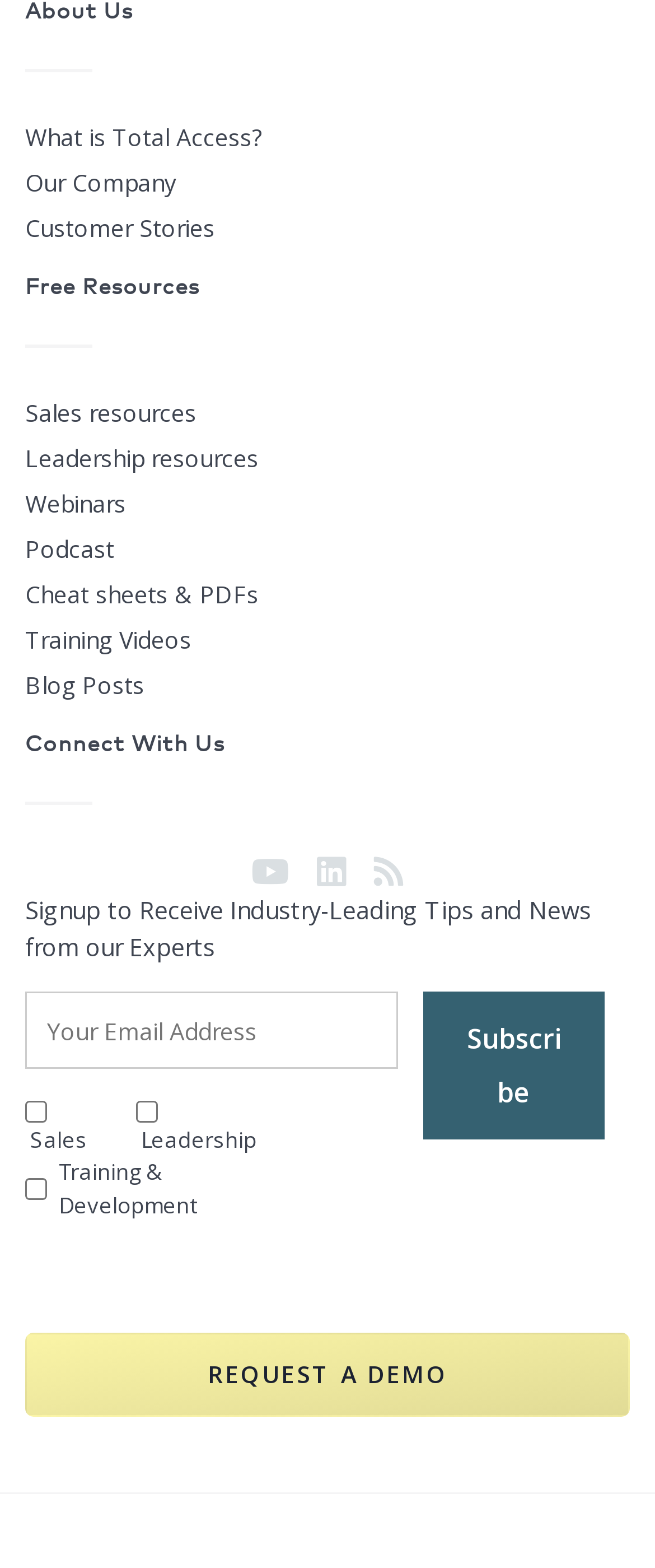Highlight the bounding box coordinates of the element that should be clicked to carry out the following instruction: "Subscribe to the newsletter". The coordinates must be given as four float numbers ranging from 0 to 1, i.e., [left, top, right, bottom].

[0.646, 0.633, 0.923, 0.727]